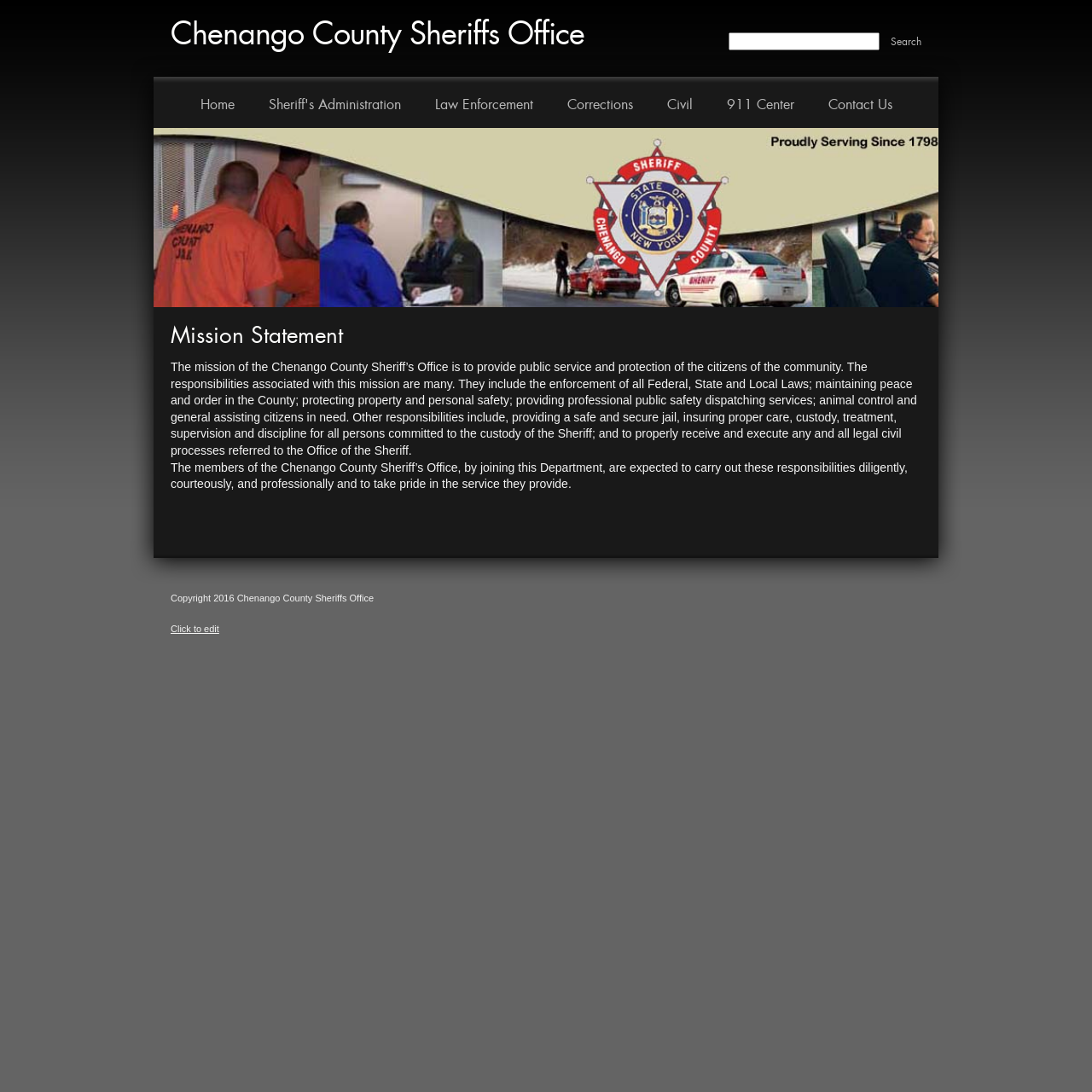Identify the bounding box coordinates for the region of the element that should be clicked to carry out the instruction: "Click the 'Sheriff's Administration' menu item". The bounding box coordinates should be four float numbers between 0 and 1, i.e., [left, top, right, bottom].

[0.23, 0.07, 0.382, 0.117]